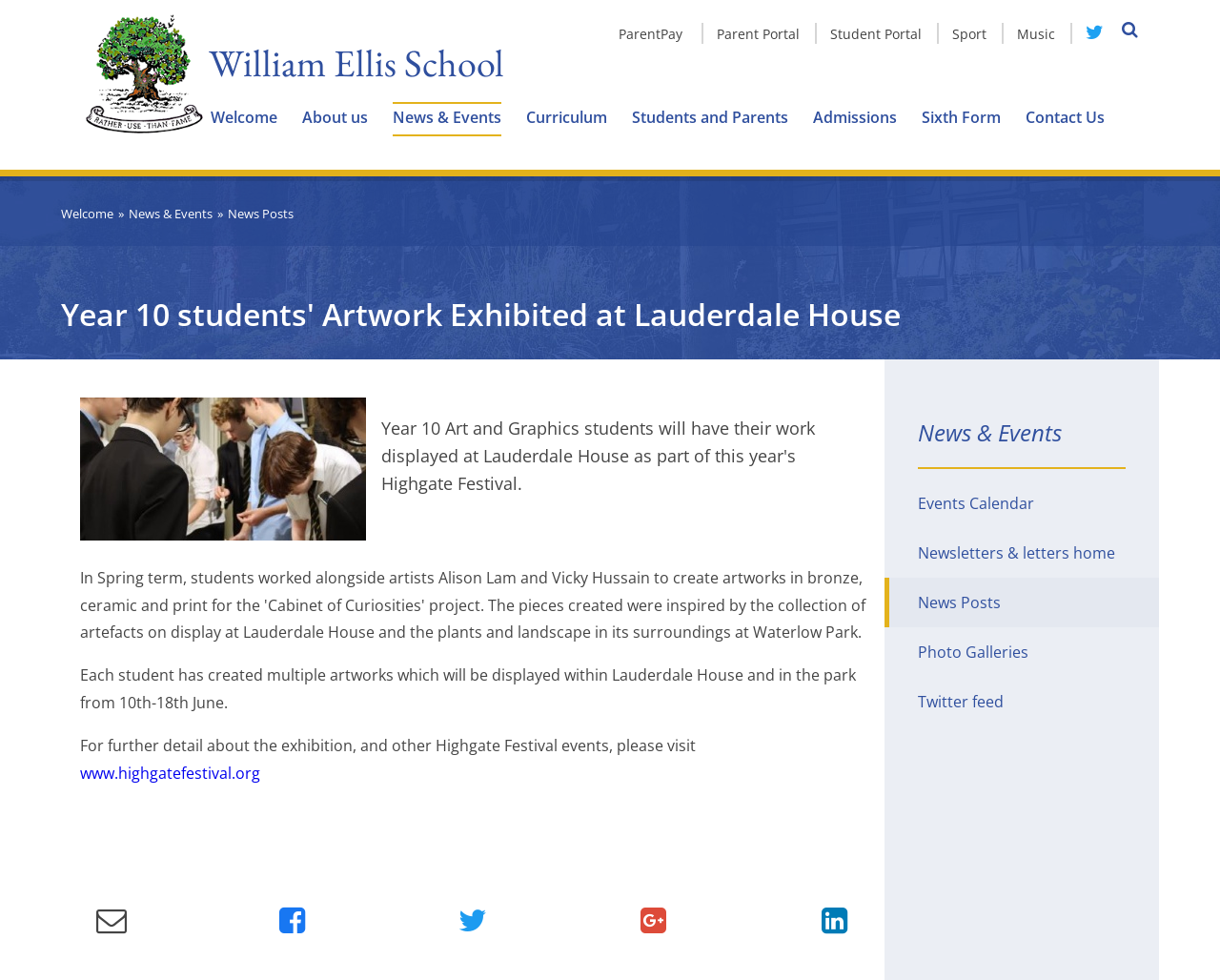Please answer the following question using a single word or phrase: 
What is the date range when the artwork will be displayed?

10th-18th June